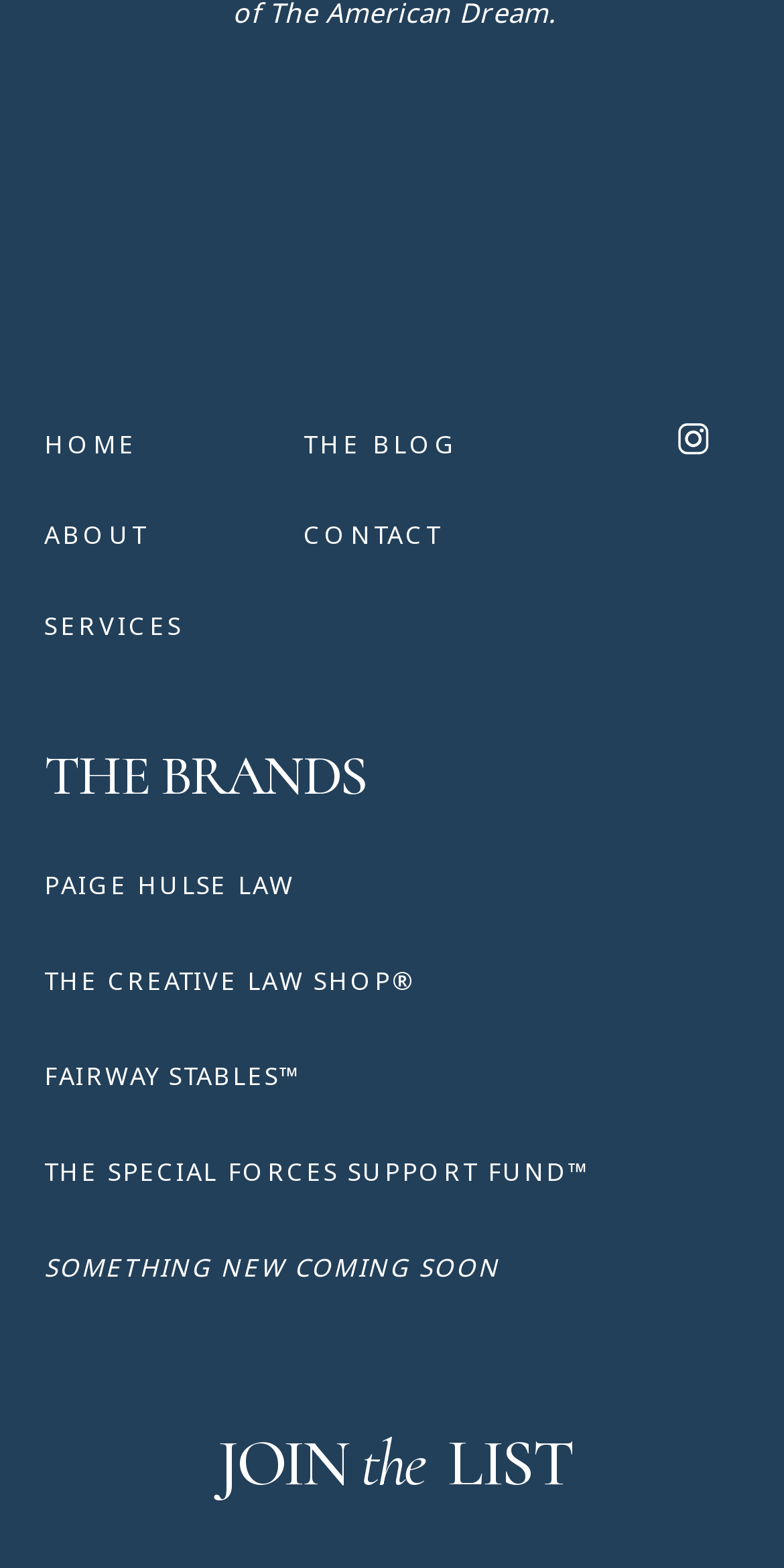How many links are on the webpage?
Refer to the image and provide a one-word or short phrase answer.

9